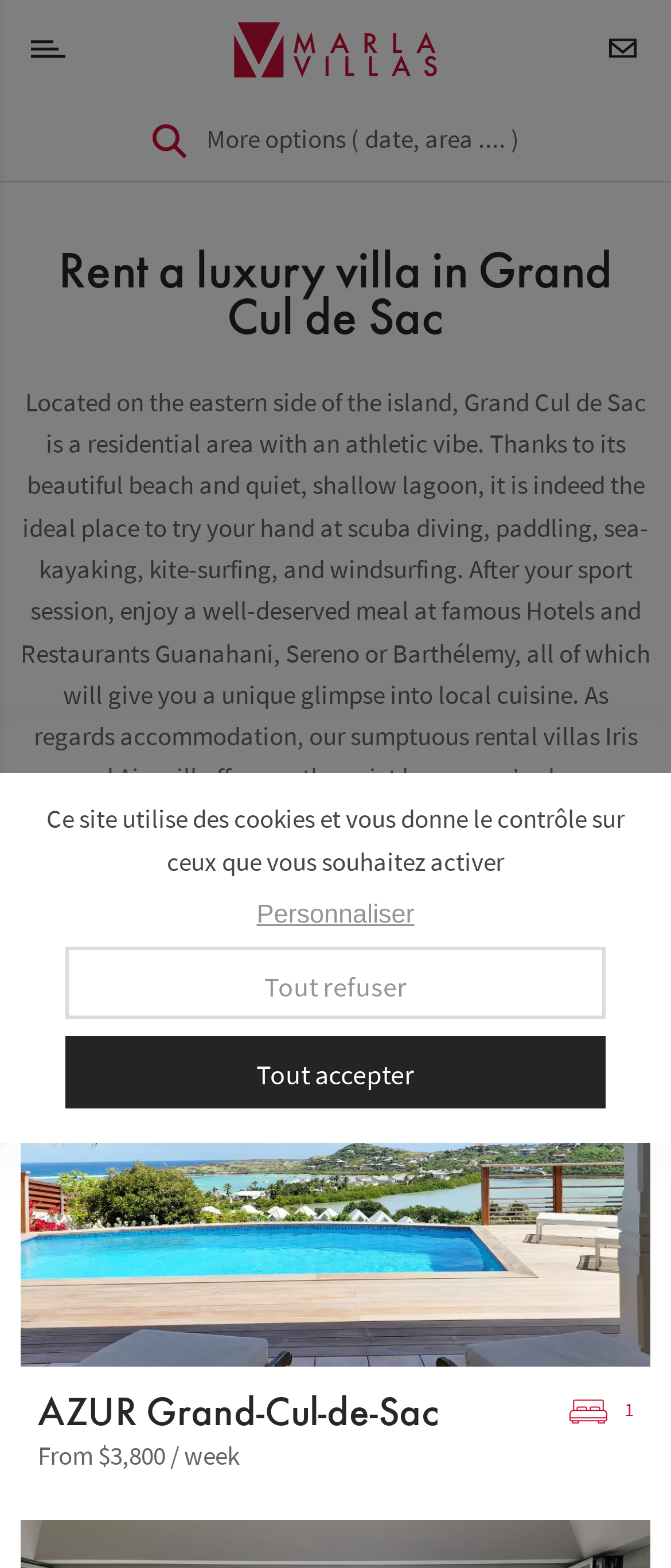Refer to the element description alt="AZUR" and identify the corresponding bounding box in the screenshot. Format the coordinates as (top-left x, top-left y, bottom-right x, bottom-right y) with values in the range of 0 to 1.

[0.031, 0.618, 0.969, 0.872]